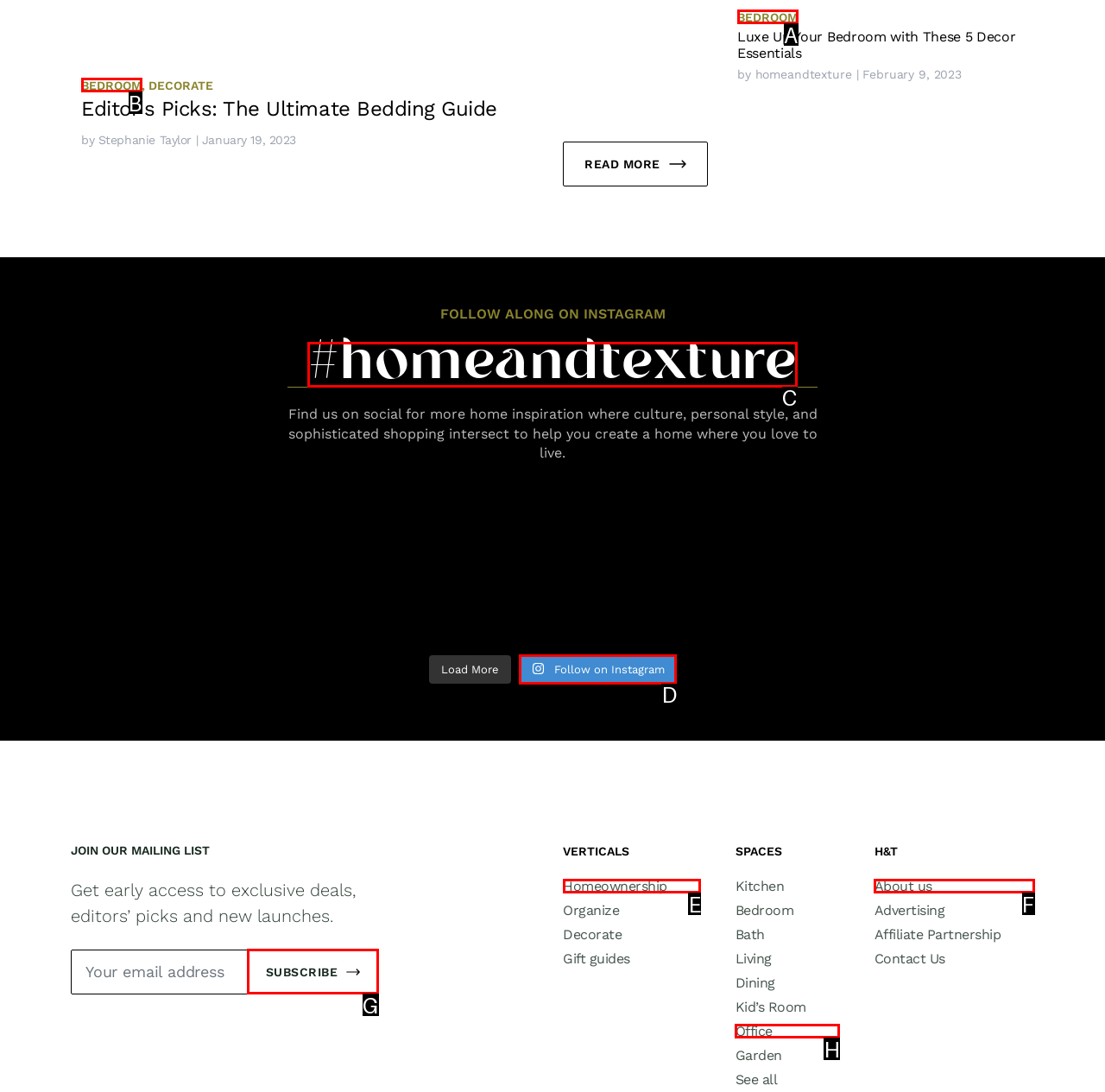Determine which HTML element fits the description: Bedroom. Answer with the letter corresponding to the correct choice.

A